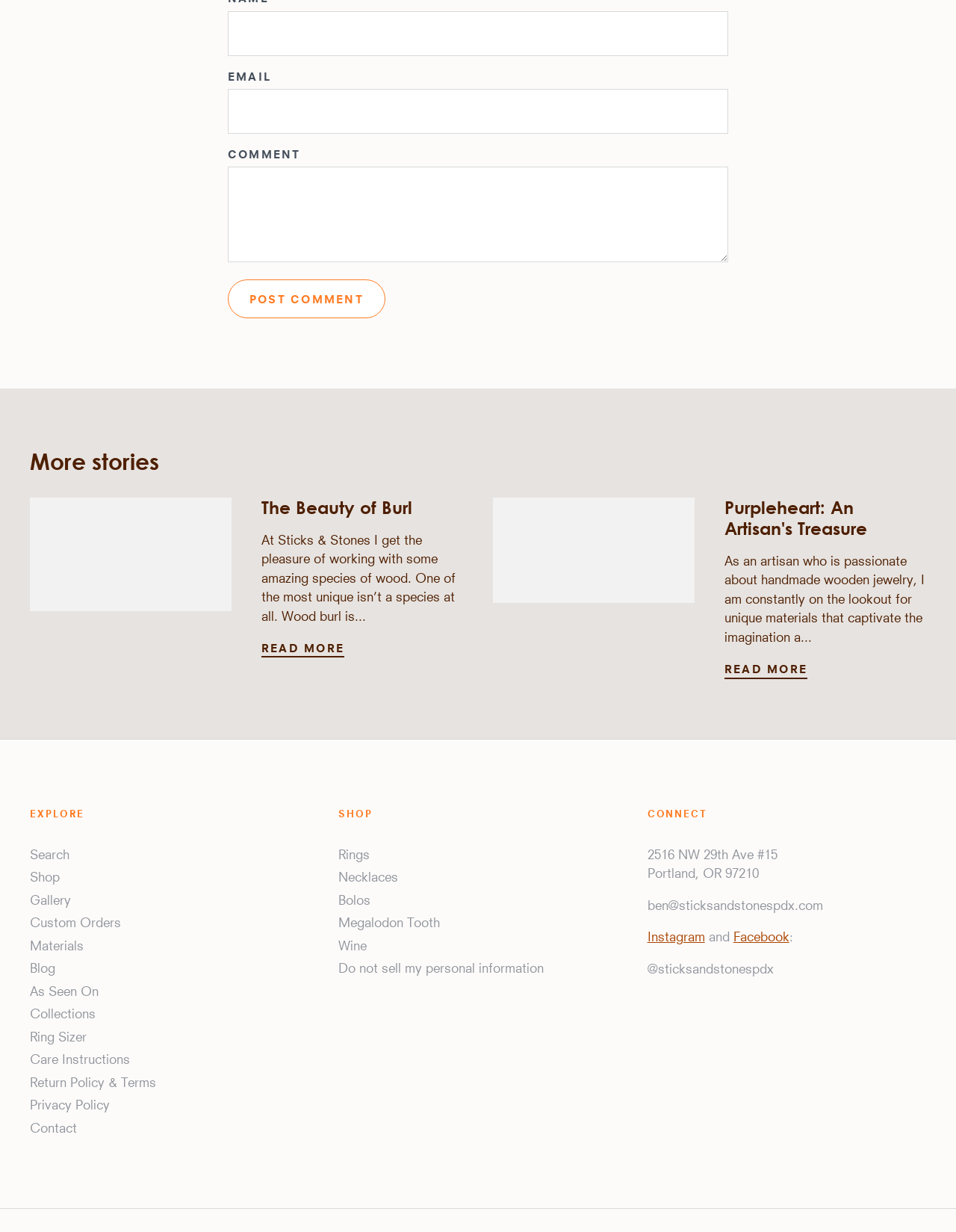What is the topic of the article with the heading 'The Beauty of Burl'?
Give a one-word or short-phrase answer derived from the screenshot.

Wood burl